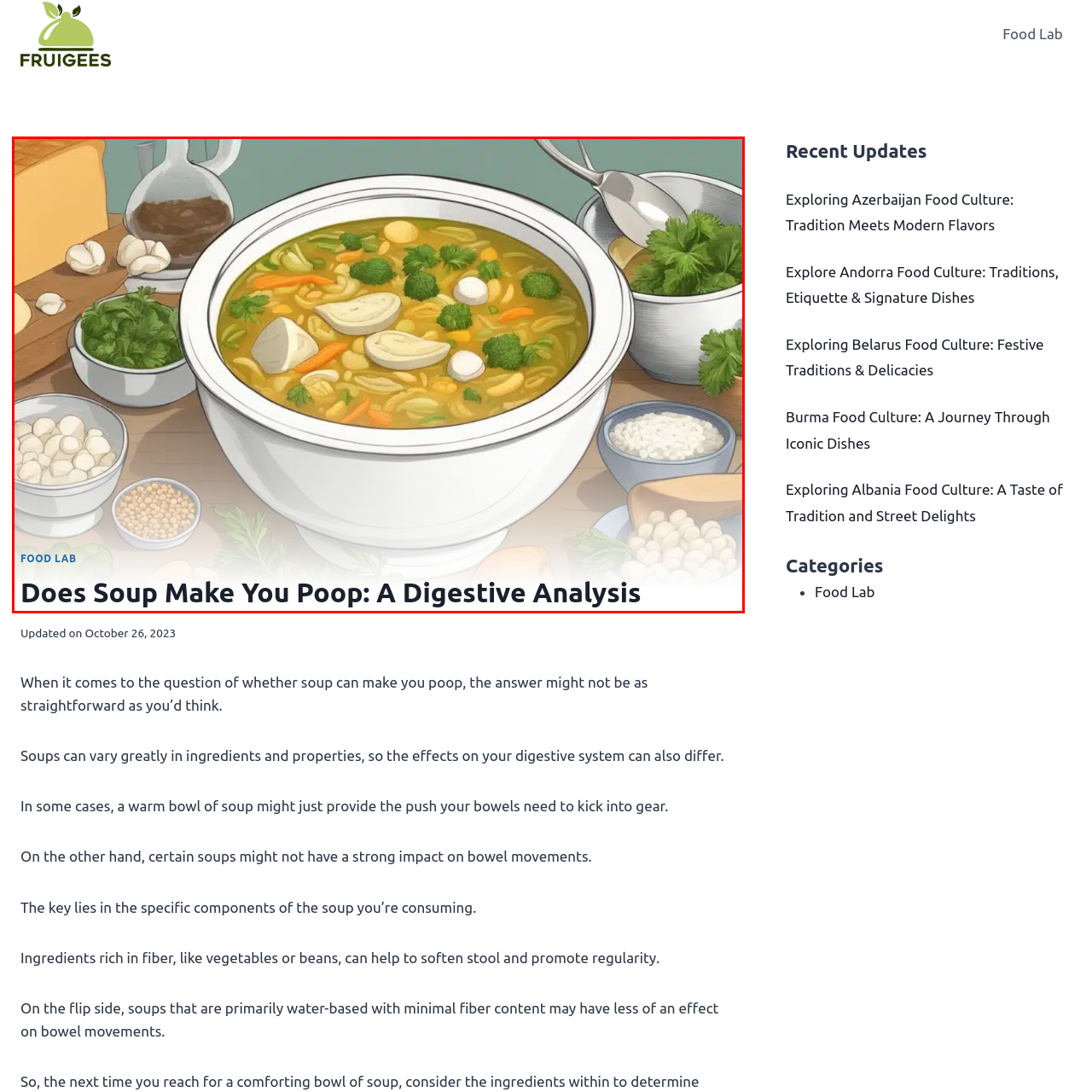Analyze the picture within the red frame, What is the color of the bowl? 
Provide a one-word or one-phrase response.

White